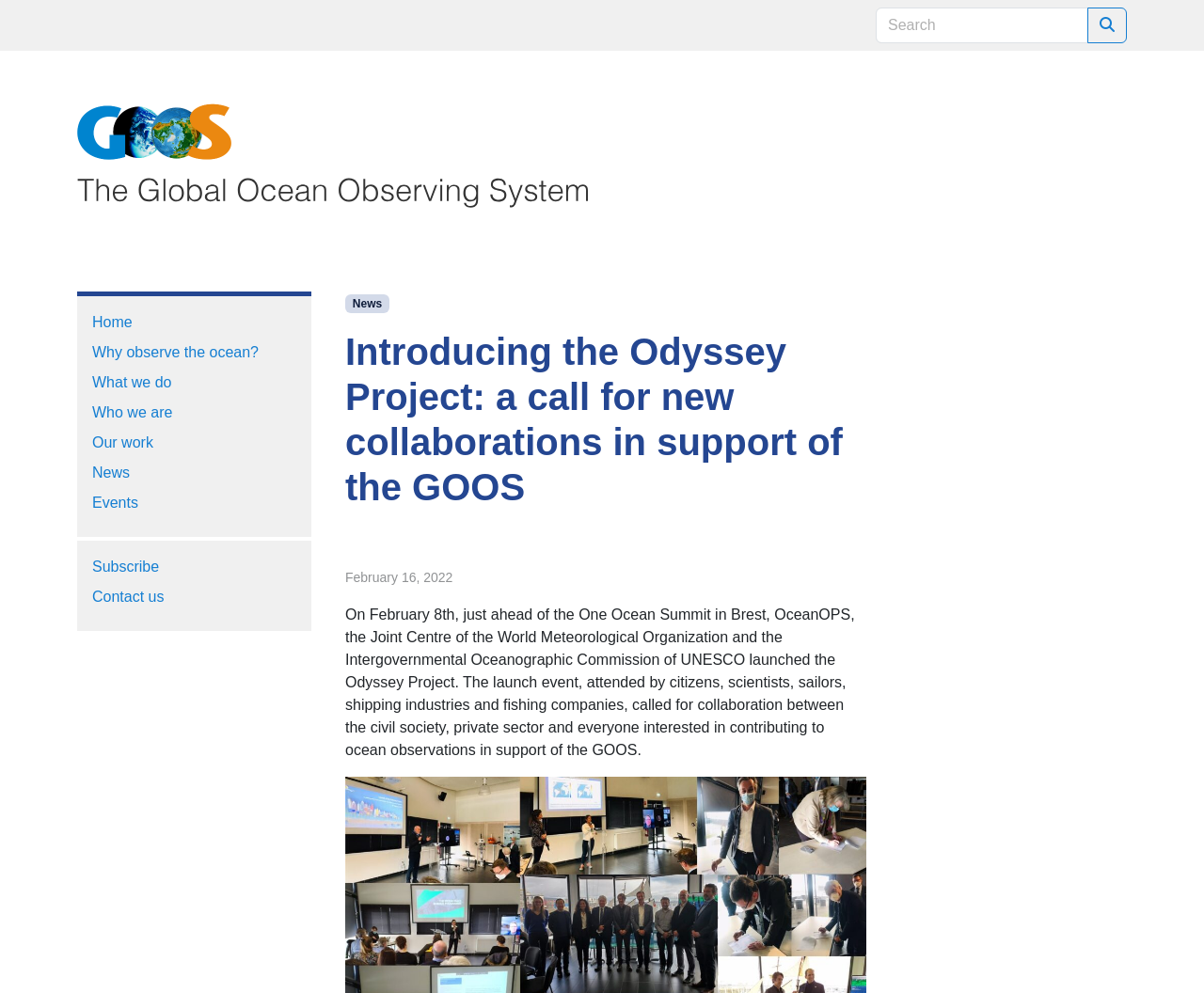Find and indicate the bounding box coordinates of the region you should select to follow the given instruction: "Search for something".

[0.727, 0.008, 0.904, 0.044]